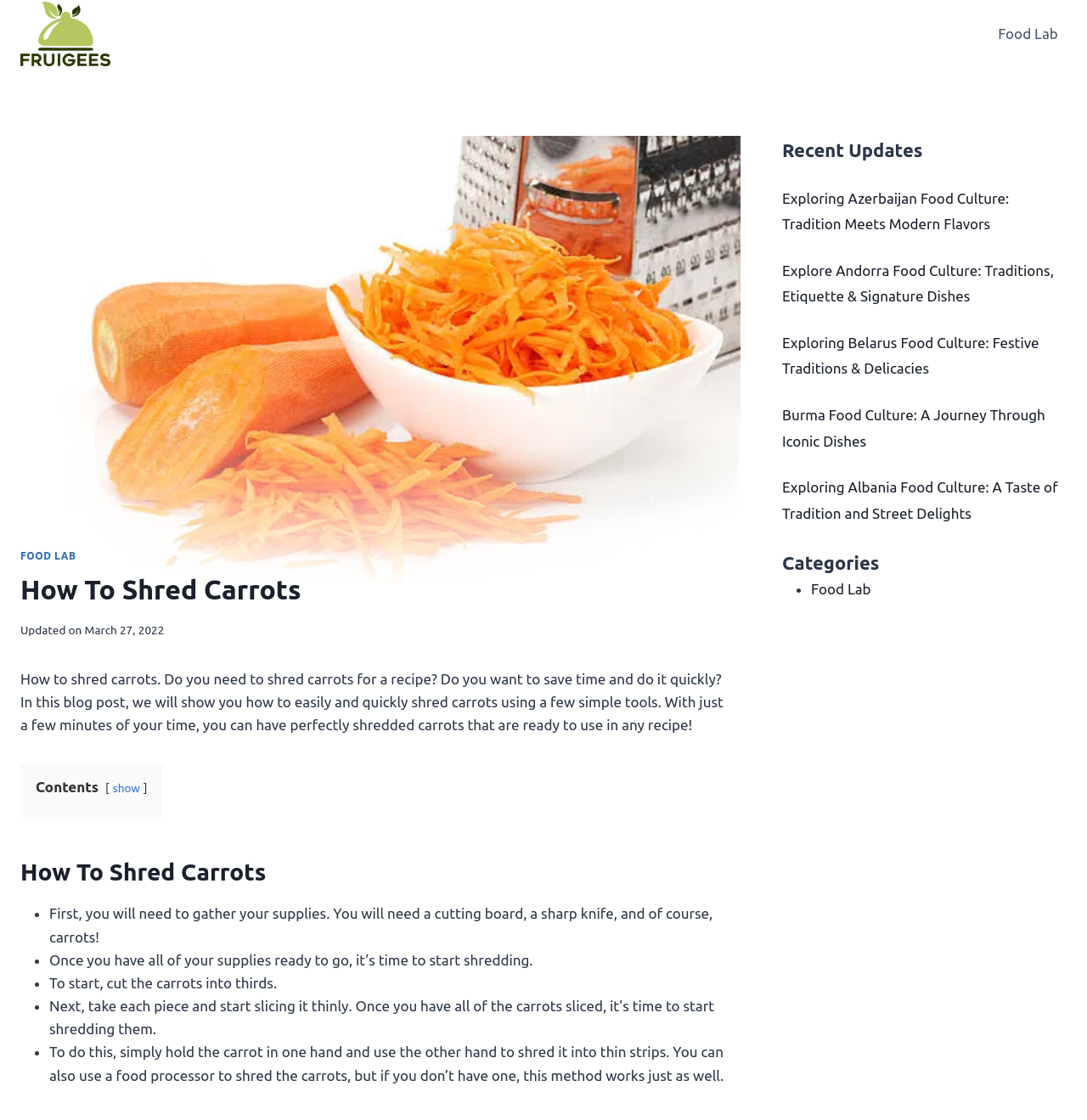Pinpoint the bounding box coordinates of the area that must be clicked to complete this instruction: "View the category Food Lab".

[0.746, 0.519, 0.801, 0.533]